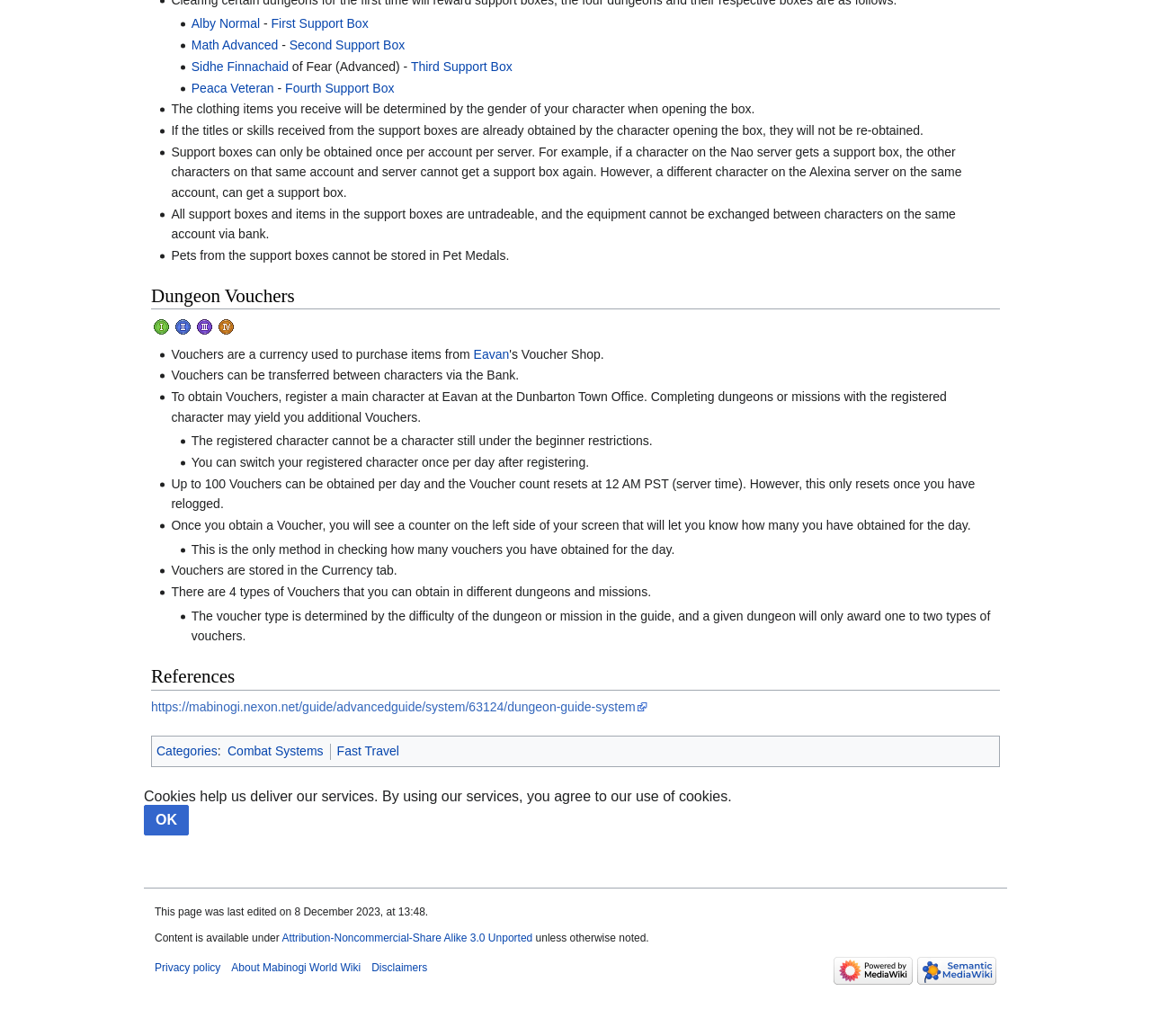Please identify the bounding box coordinates of where to click in order to follow the instruction: "Click on the 'Alby Normal' link".

[0.166, 0.016, 0.226, 0.03]